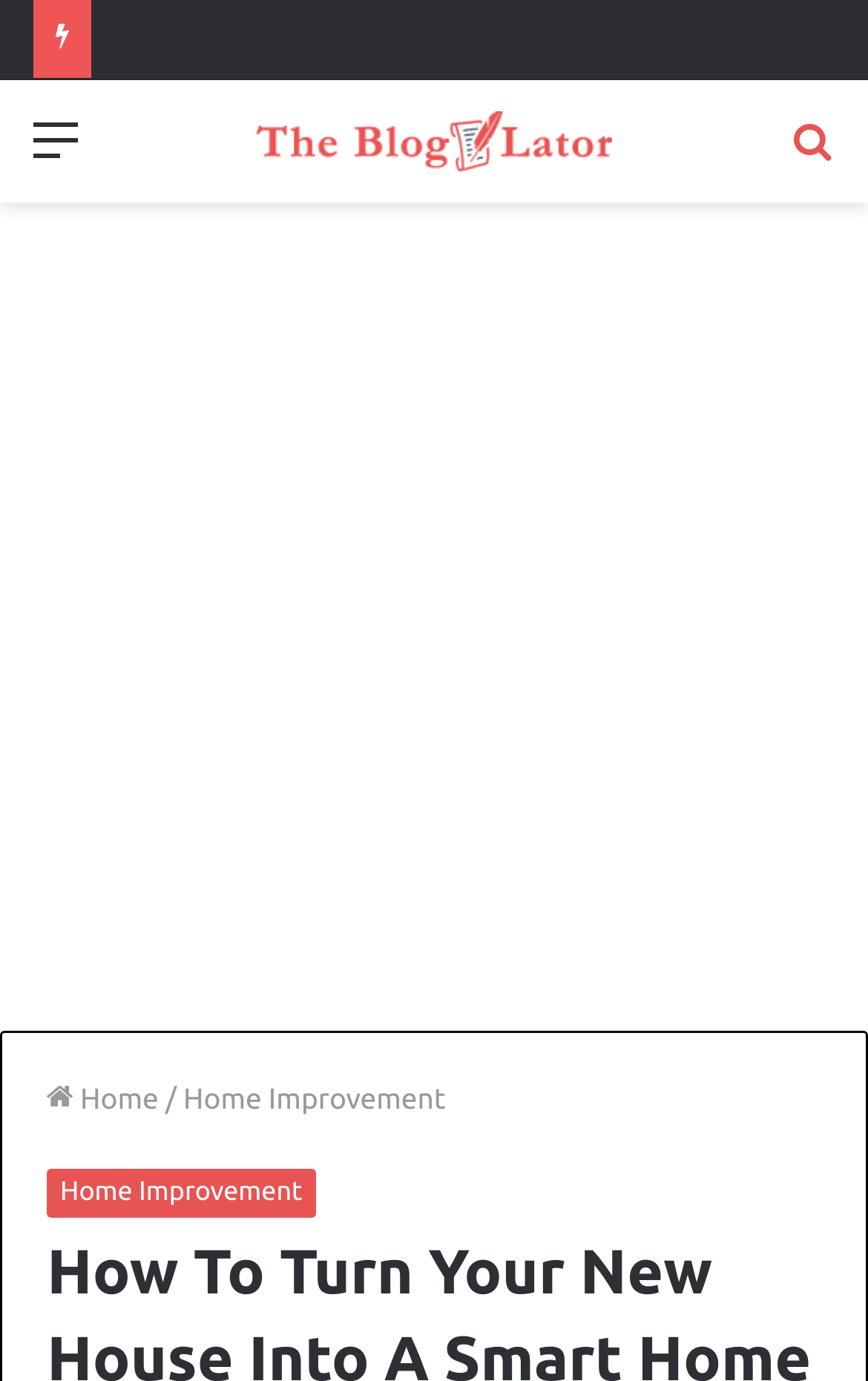What is the name of the blog?
Refer to the image and provide a concise answer in one word or phrase.

The Blogulator